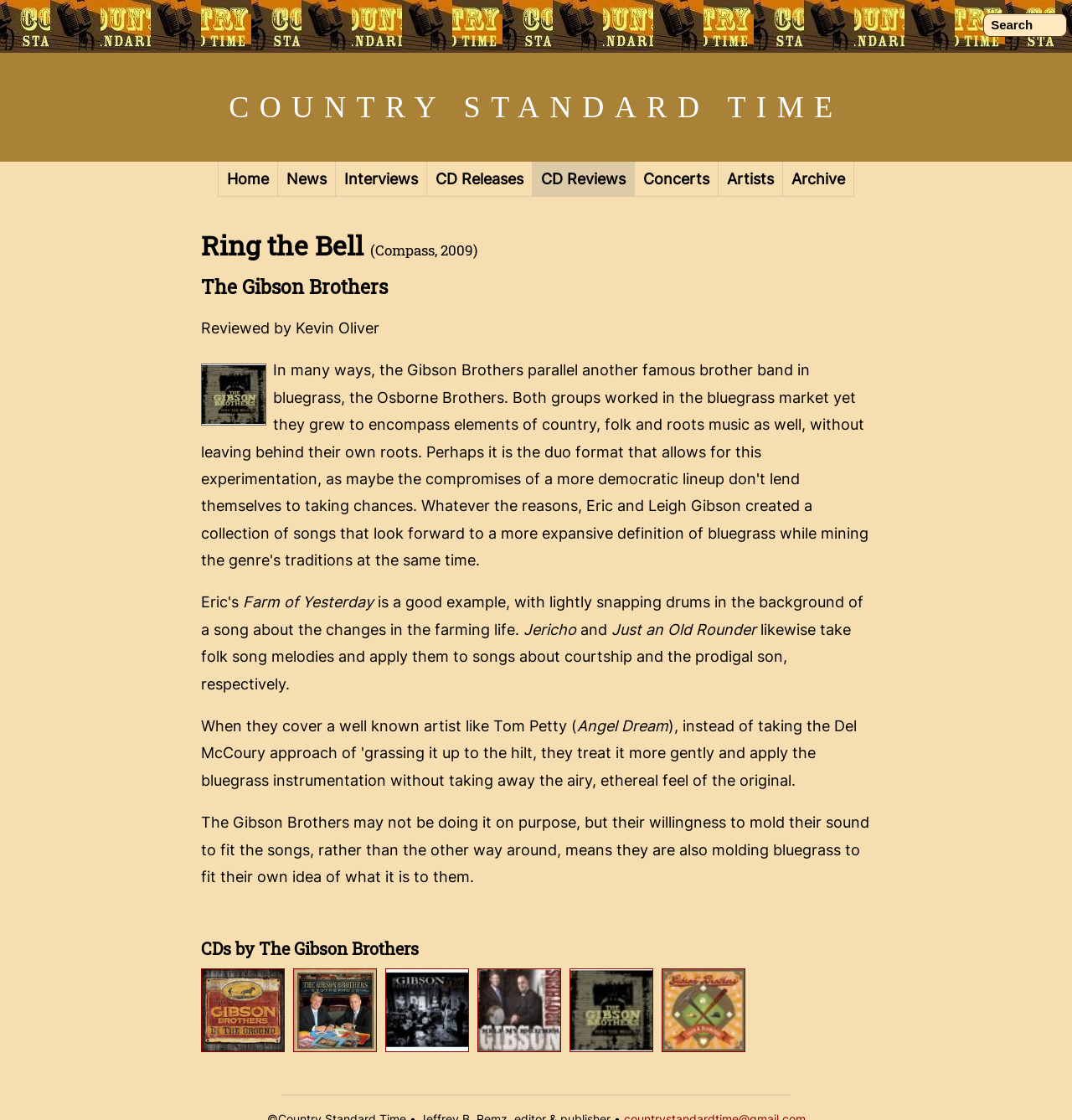Determine the bounding box coordinates of the clickable region to follow the instruction: "Search for something".

[0.917, 0.012, 0.995, 0.033]